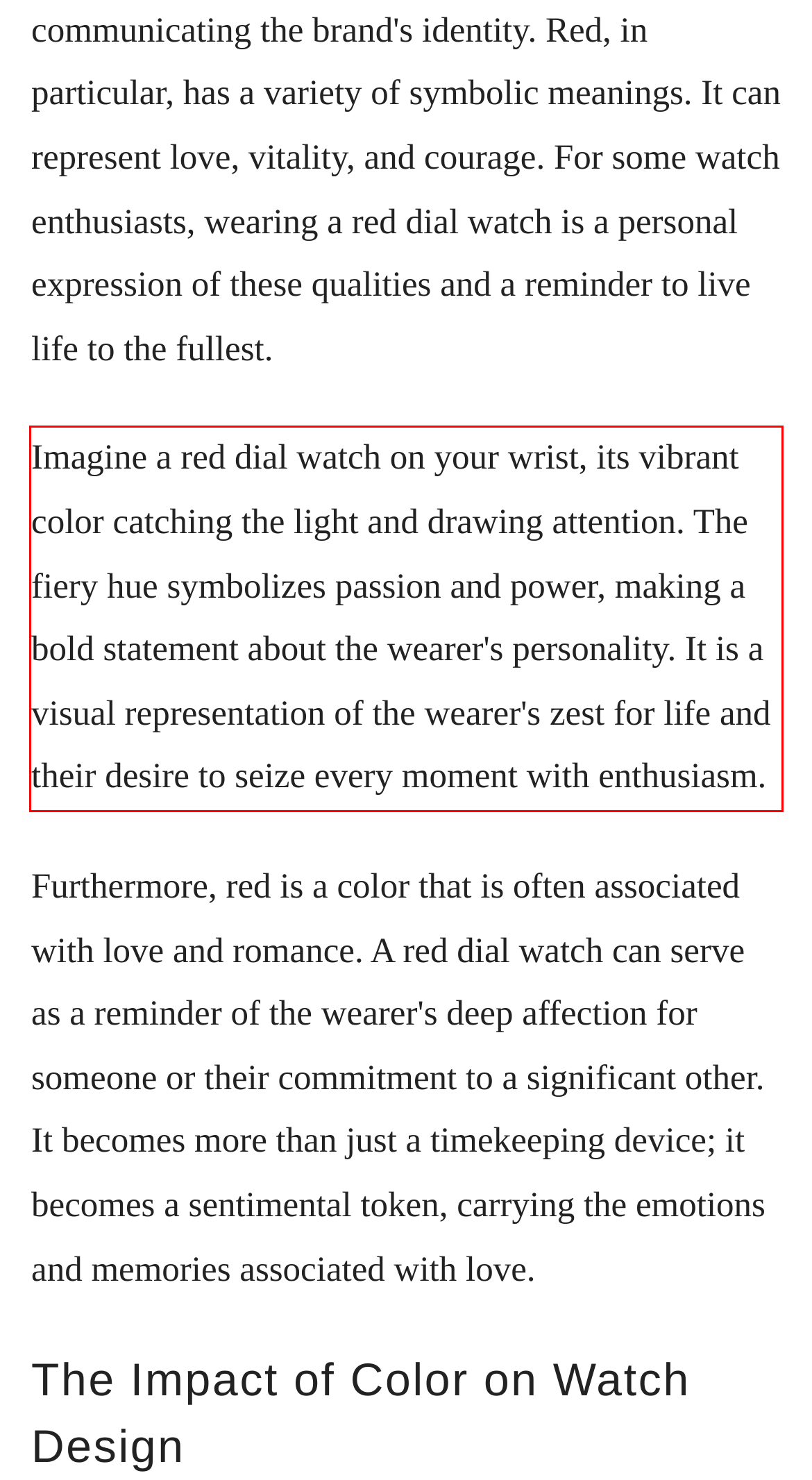In the screenshot of the webpage, find the red bounding box and perform OCR to obtain the text content restricted within this red bounding box.

Imagine a red dial watch on your wrist, its vibrant color catching the light and drawing attention. The fiery hue symbolizes passion and power, making a bold statement about the wearer's personality. It is a visual representation of the wearer's zest for life and their desire to seize every moment with enthusiasm.